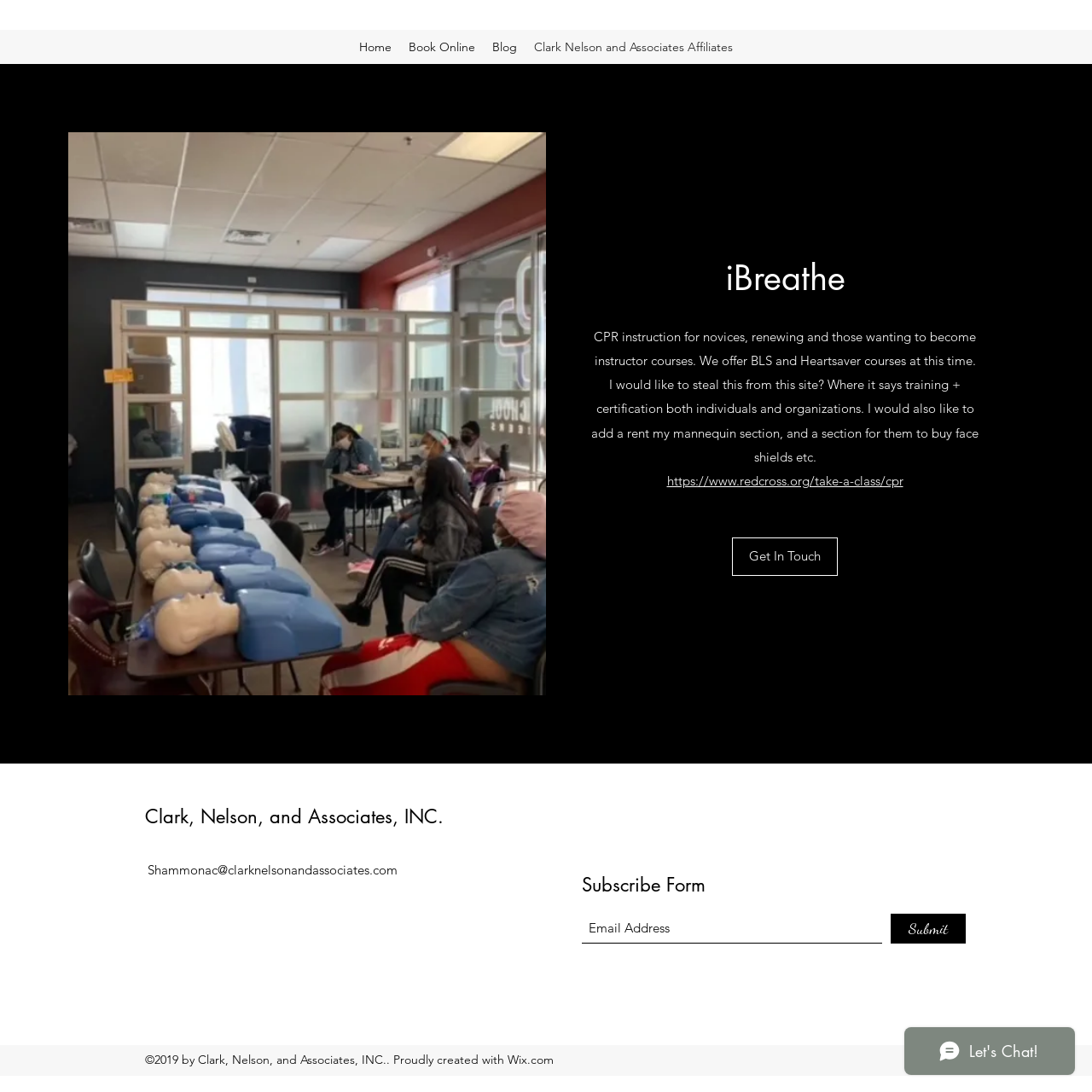Describe every aspect of the webpage in a detailed manner.

The webpage is for iBreathe, a company associated with Clark, Nelson, and Associates, INC. At the top, there is a navigation menu with five links: Home, Book Online, Blog, and Clark Nelson and Associates Affiliates. 

Below the navigation menu, there is a main section that takes up most of the page. On the left side of this section, there is an image of CPR students. On the right side, there is a heading that reads "iBreathe" and two blocks of text that describe the company's services, including CPR instruction and certification courses. 

Underneath the text, there is a link to the American Red Cross website and another link that reads "Get In Touch". 

At the bottom of the page, there is a section with a heading that reads "iBreathe: Features". Below this section, there is a chat iframe from Wix Chat. 

At the very bottom of the page, there is a footer section with several links, including a link to the company's website, an email address, and a subscribe form where users can enter their email address and submit it. There is also a copyright notice that reads "©2019 by Clark, Nelson, and Associates, INC." and a social bar with a link to Instagram.